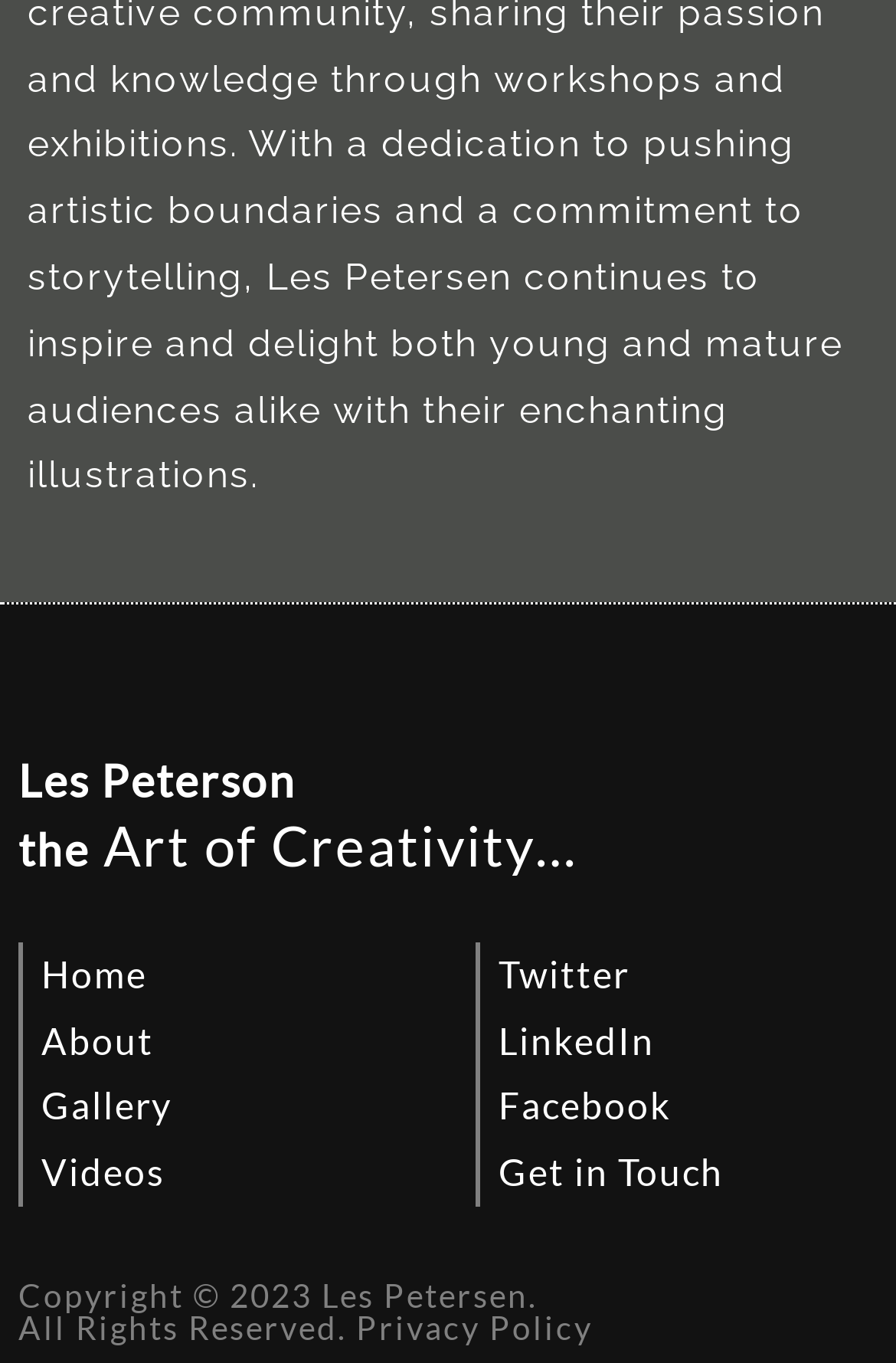Determine the bounding box coordinates of the section to be clicked to follow the instruction: "view gallery". The coordinates should be given as four float numbers between 0 and 1, formatted as [left, top, right, bottom].

[0.046, 0.788, 0.192, 0.837]